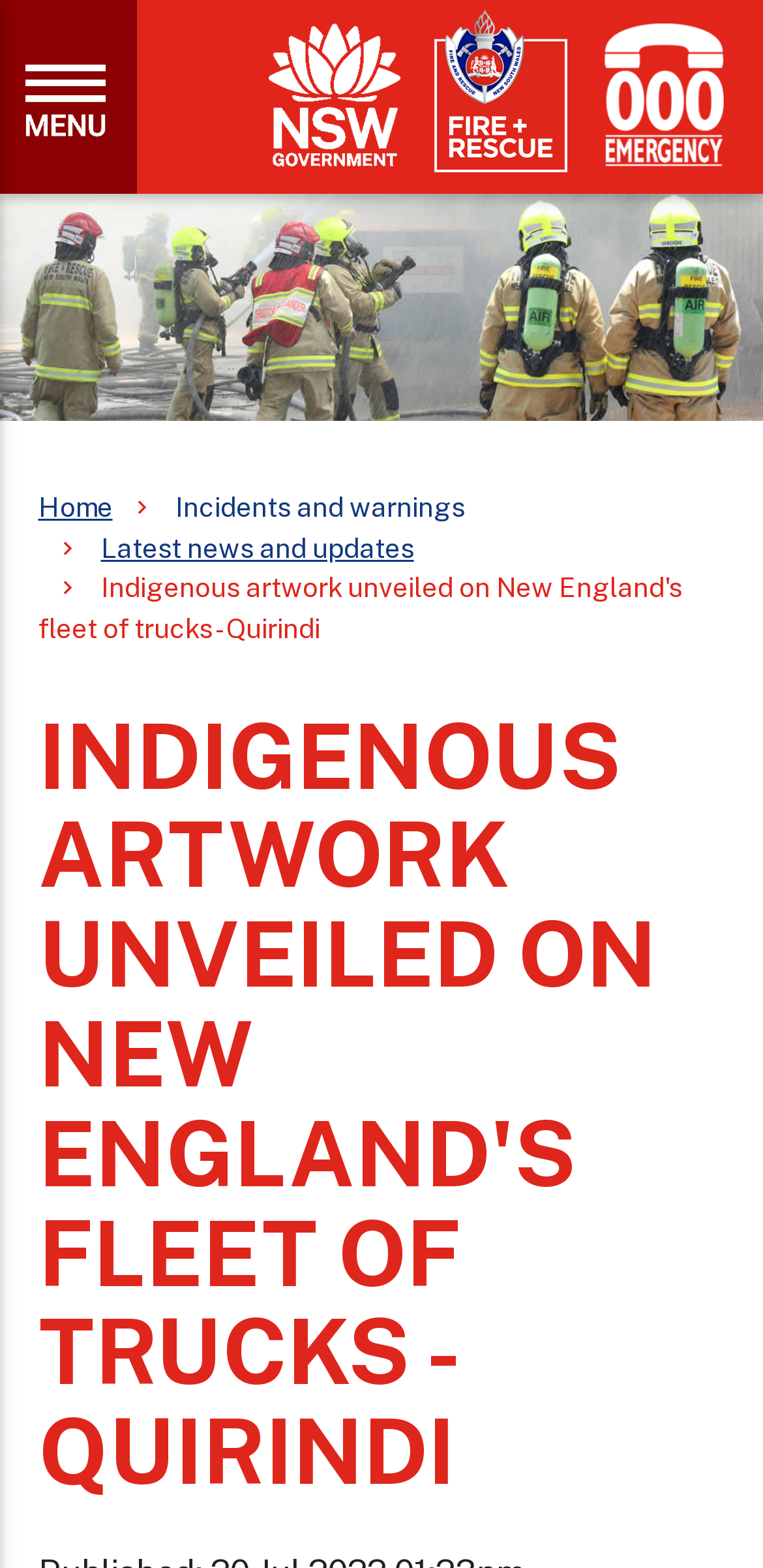Find and extract the text of the primary heading on the webpage.

INDIGENOUS ARTWORK UNVEILED ON NEW ENGLAND'S FLEET OF TRUCKS - QUIRINDI